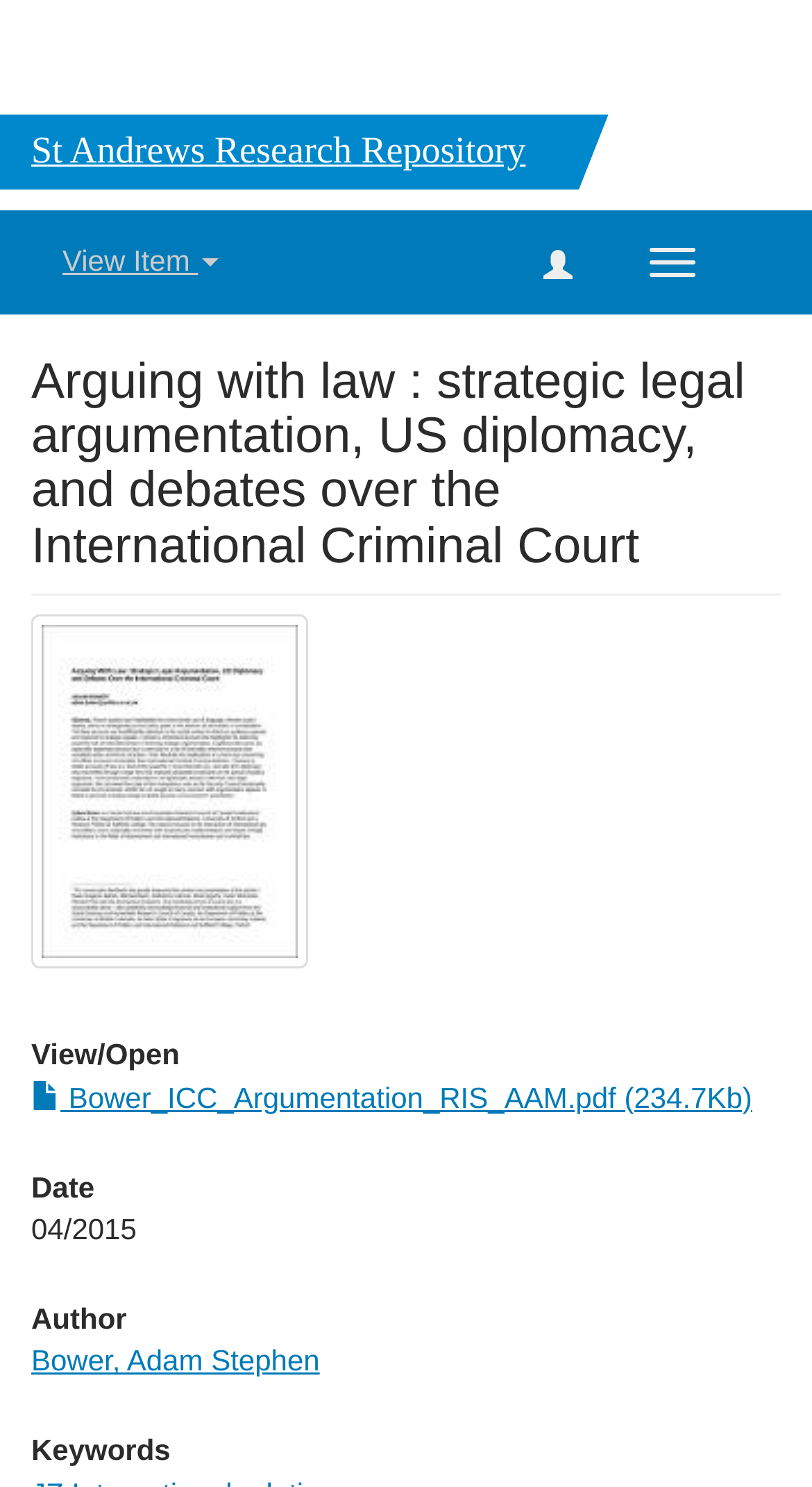What is the file size of the PDF?
Please provide a single word or phrase in response based on the screenshot.

234.7Kb